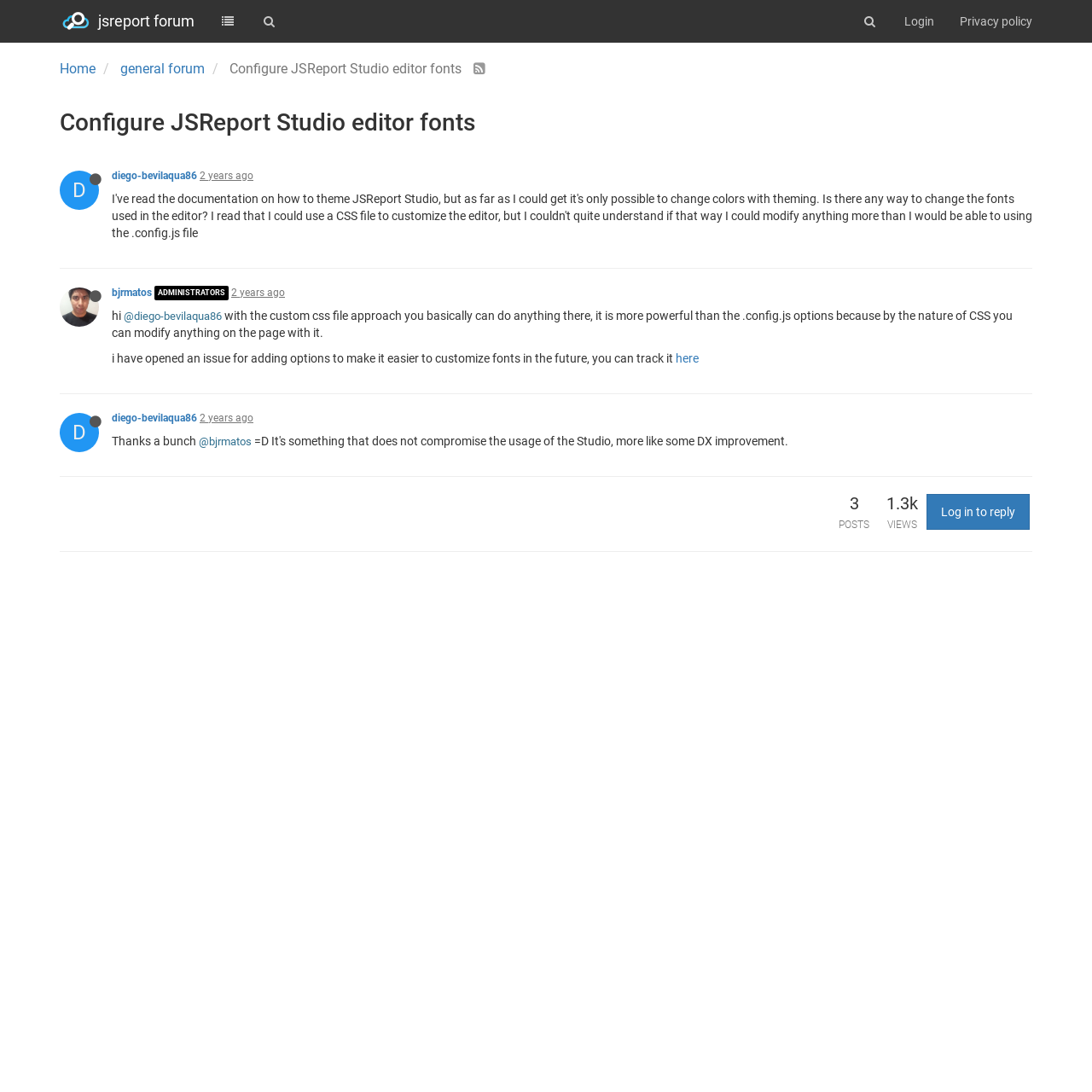Who replied to the topic last?
Observe the image and answer the question with a one-word or short phrase response.

diego-bevilaqua86